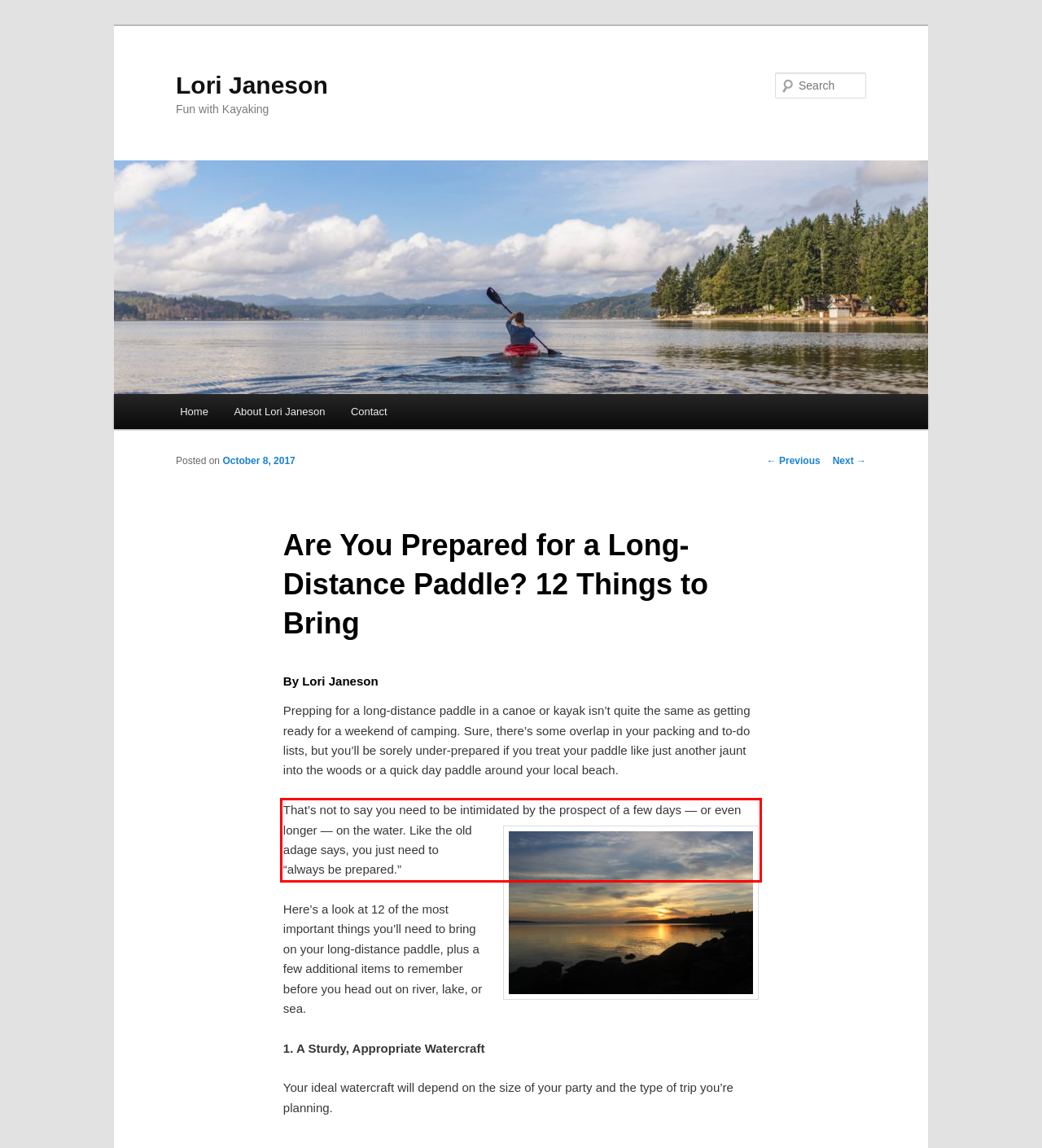Examine the webpage screenshot, find the red bounding box, and extract the text content within this marked area.

That’s not to say you need to be intimidated by the prospect of a few days — or even longer — on the water. Like the old adage says, you just need to “always be prepared.”